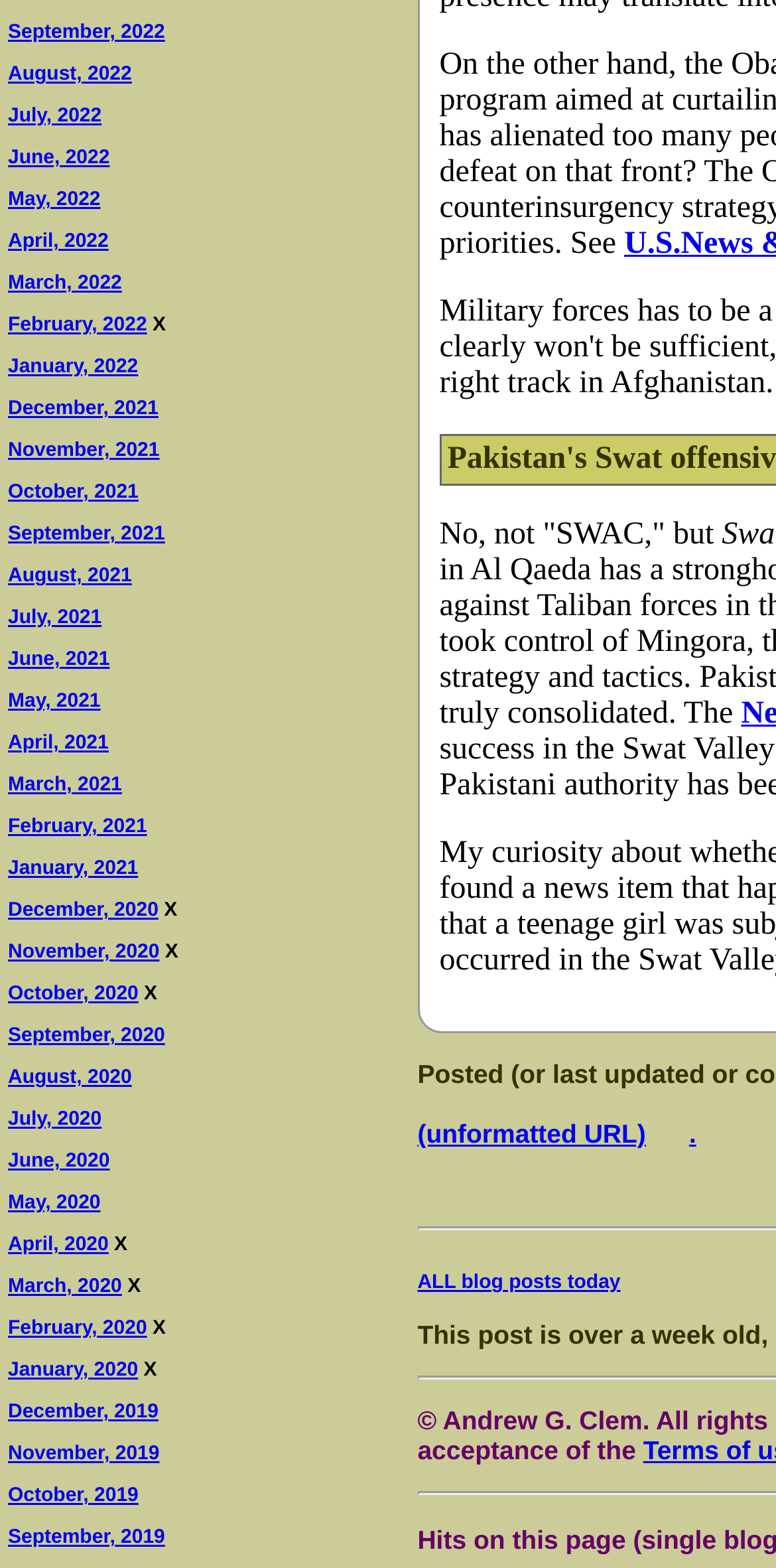Determine the bounding box coordinates of the clickable element to achieve the following action: 'Click on December, 2020'. Provide the coordinates as four float values between 0 and 1, formatted as [left, top, right, bottom].

[0.01, 0.574, 0.204, 0.588]